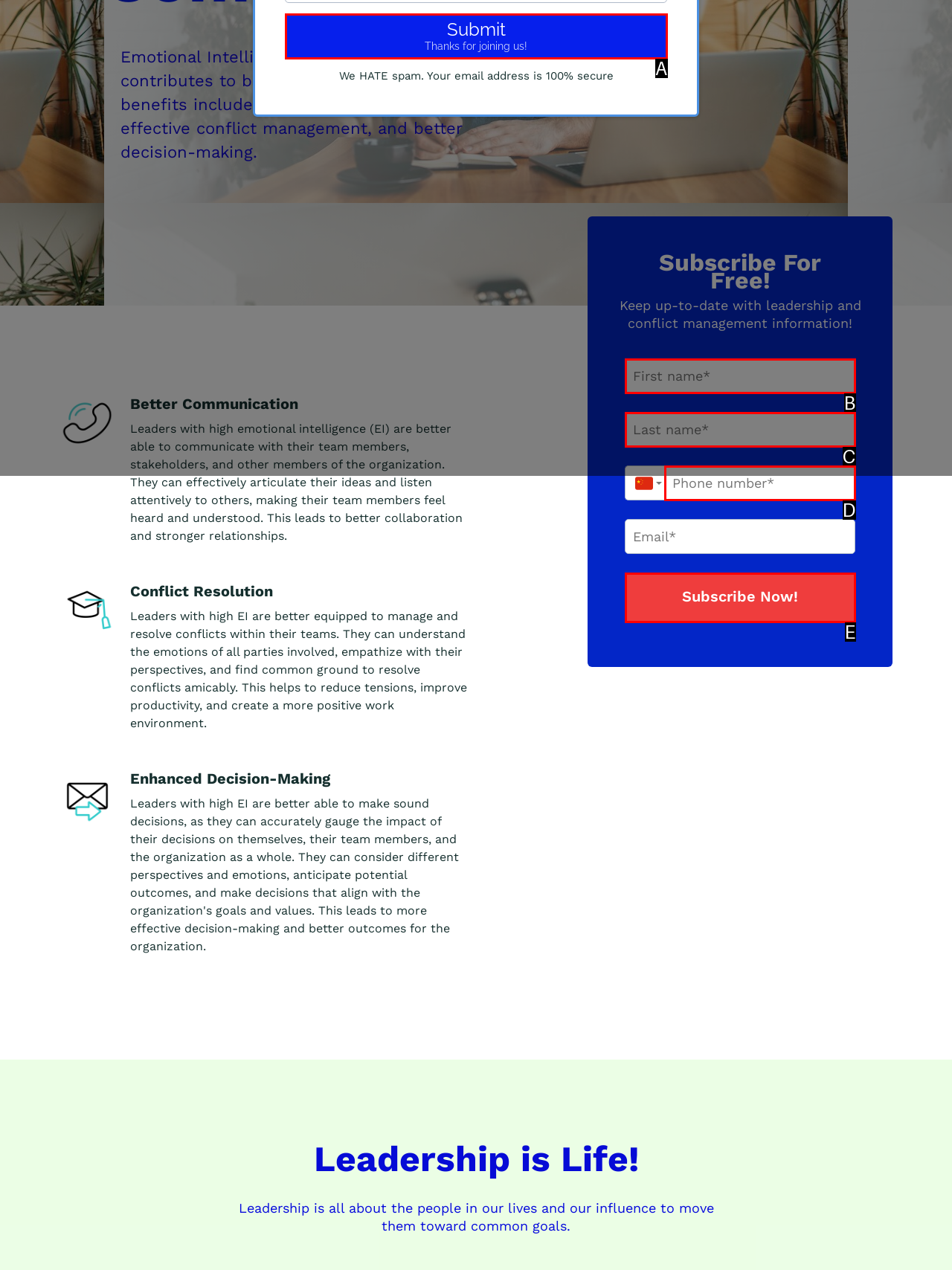Given the description: Subscribe Now!
Identify the letter of the matching UI element from the options.

E